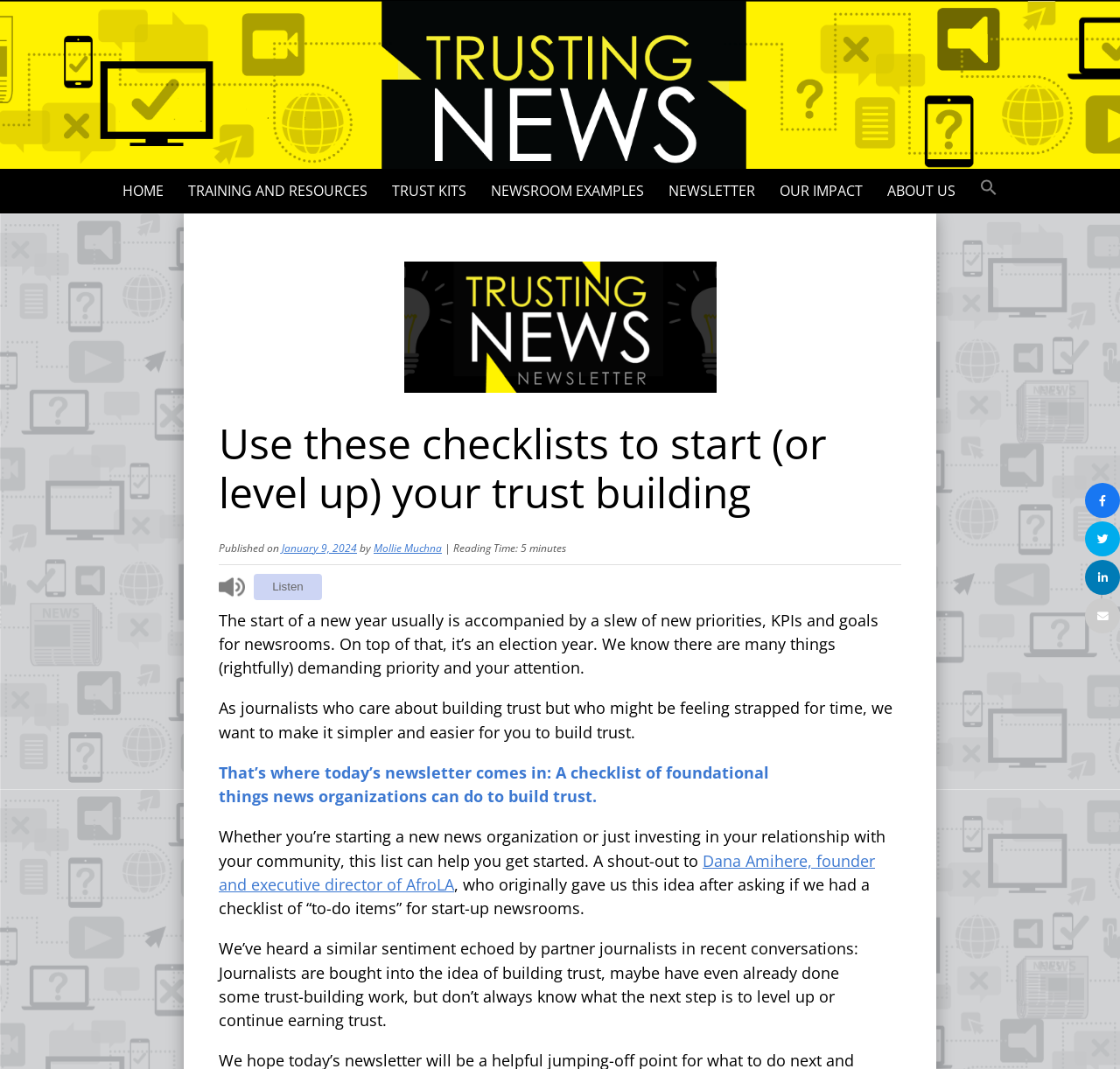Describe in detail what you see on the webpage.

This webpage is about building trust in newsrooms, specifically providing foundational checklists to help newsrooms level up their trust building. At the top of the page, there is a navigation menu with links to different sections, including "HOME", "TRAINING AND RESOURCES", "TRUST KITS", "NEWSROOM EXAMPLES", "NEWSLETTER", "OUR IMPACT", and "ABOUT US". 

Below the navigation menu, there is a header section with a title "Use these checklists to start (or level up) your trust building" and a publication date "January 9, 2024" by "Mollie Muchna". The reading time is indicated as a few minutes.

The main content of the page is divided into several paragraphs of text, which discuss the importance of building trust in newsrooms, especially during an election year. The text explains that the webpage aims to provide a checklist of foundational things news organizations can do to build trust, whether they are starting a new news organization or investing in their relationship with their community.

On the left side of the main content, there is a "Listen" button, allowing users to listen to the content. At the bottom right corner of the page, there are social media sharing links, including "Share", "Tweet", "Share", and "Email", allowing users to share the content on different platforms.